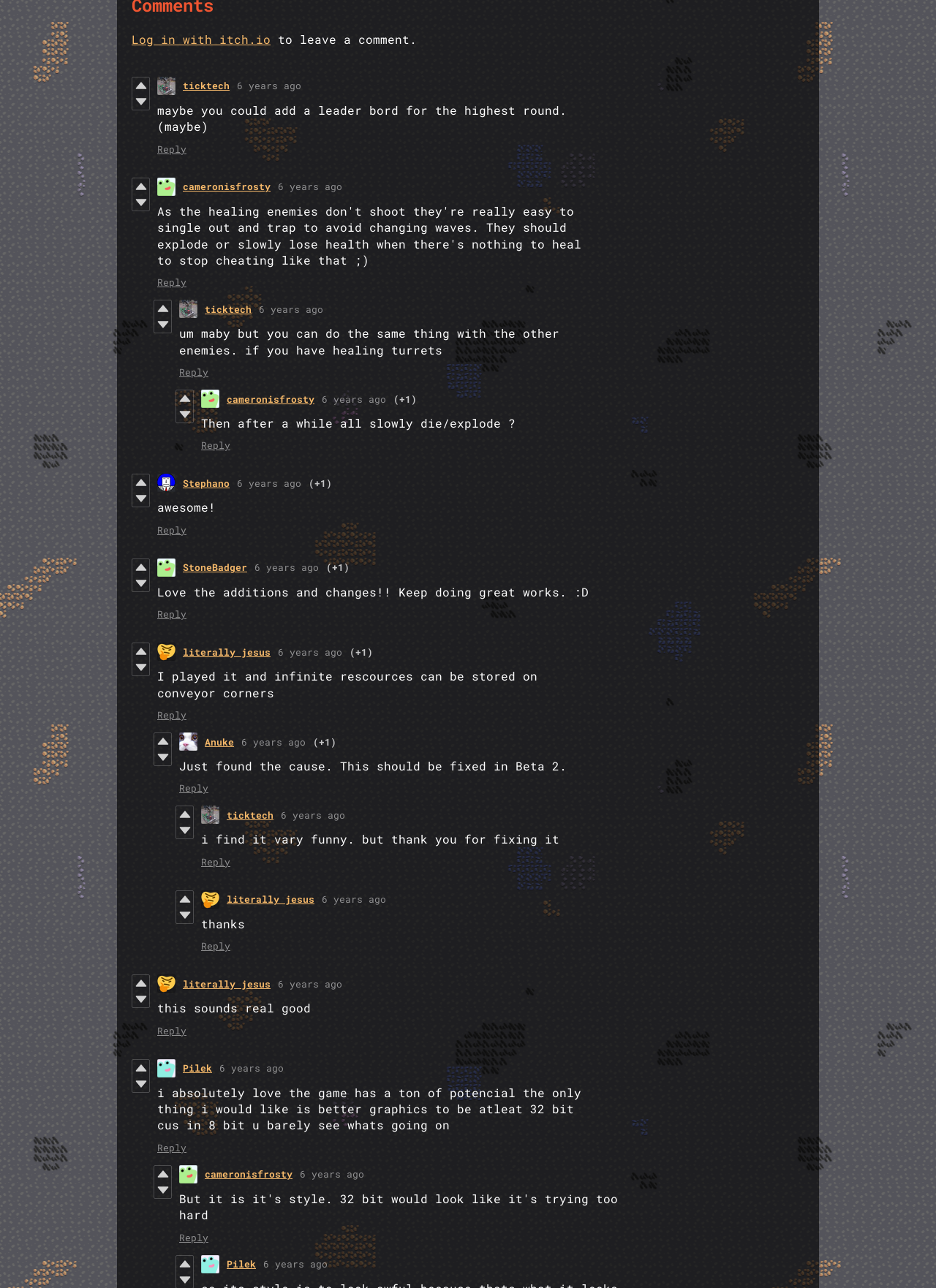Determine the bounding box coordinates of the clickable region to carry out the instruction: "Reply to a comment".

[0.168, 0.111, 0.199, 0.121]